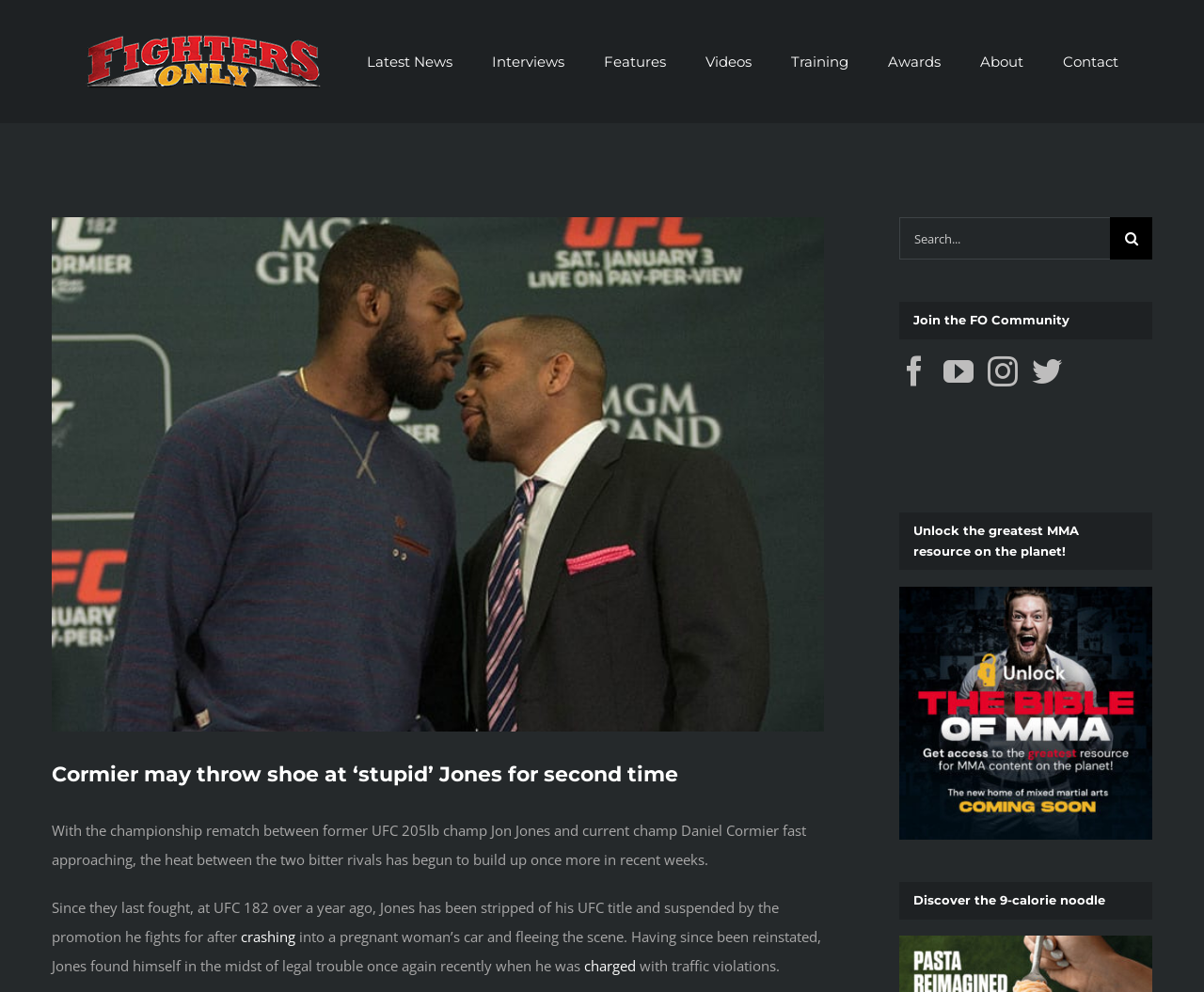Please respond in a single word or phrase: 
What is the name of the website?

Fighters Only